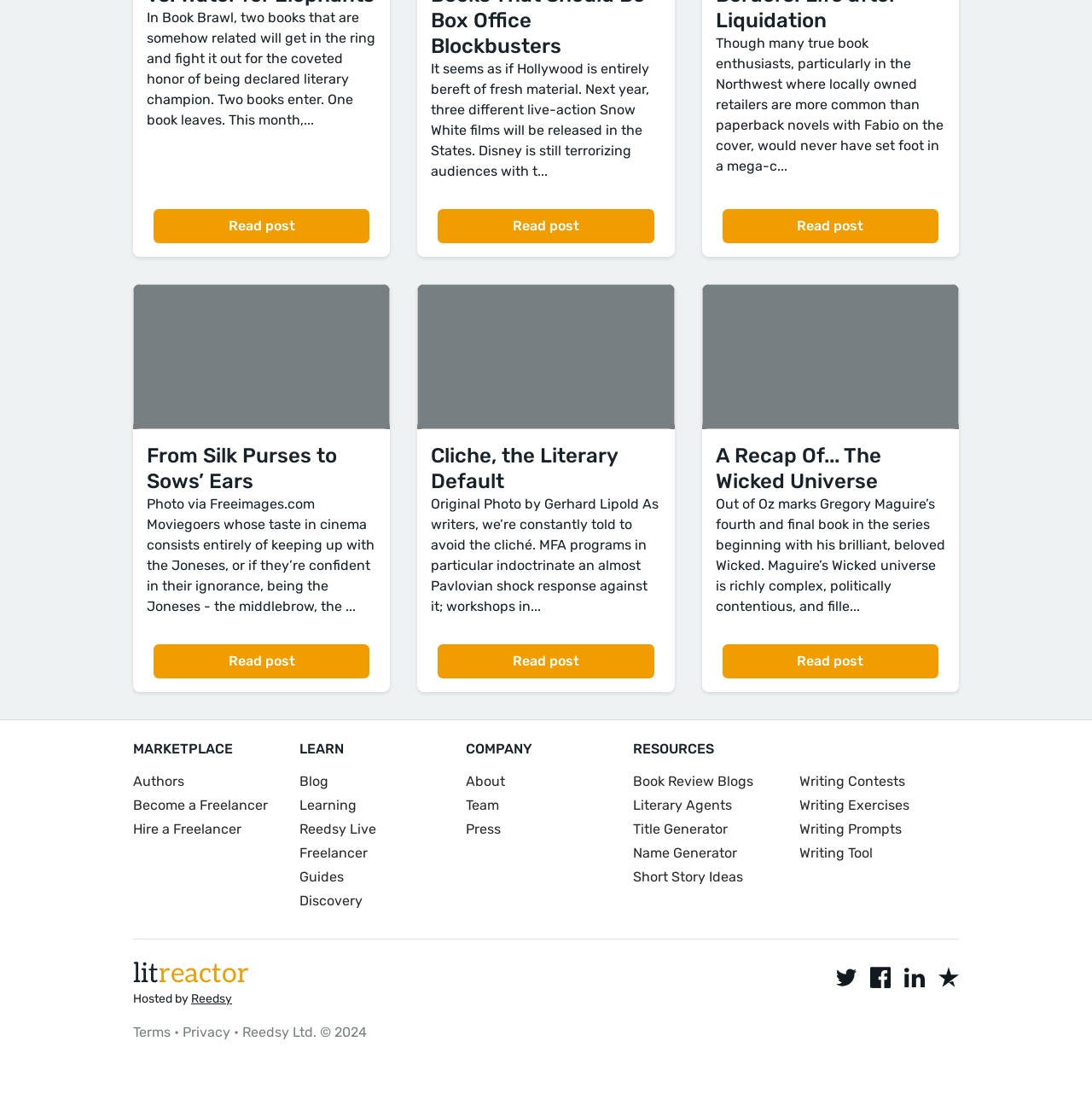Please locate the clickable area by providing the bounding box coordinates to follow this instruction: "click on Home".

None